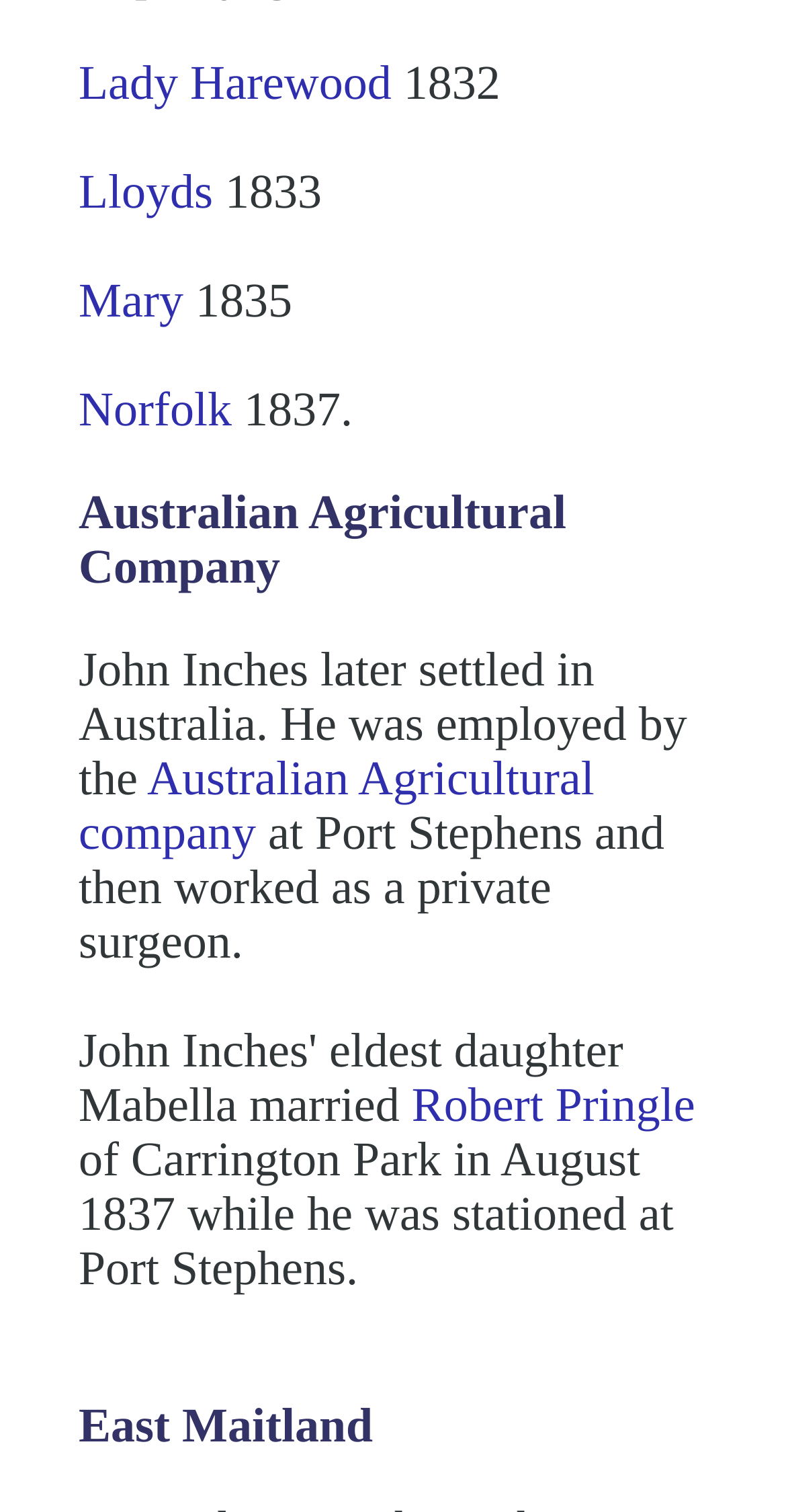Based on the image, please elaborate on the answer to the following question:
In what year did Robert Pringle settle in Carrington Park?

I found a sentence 'of Carrington Park in August 1837 while he was stationed at Port Stephens.' which mentions that Robert Pringle settled in Carrington Park in August 1837.